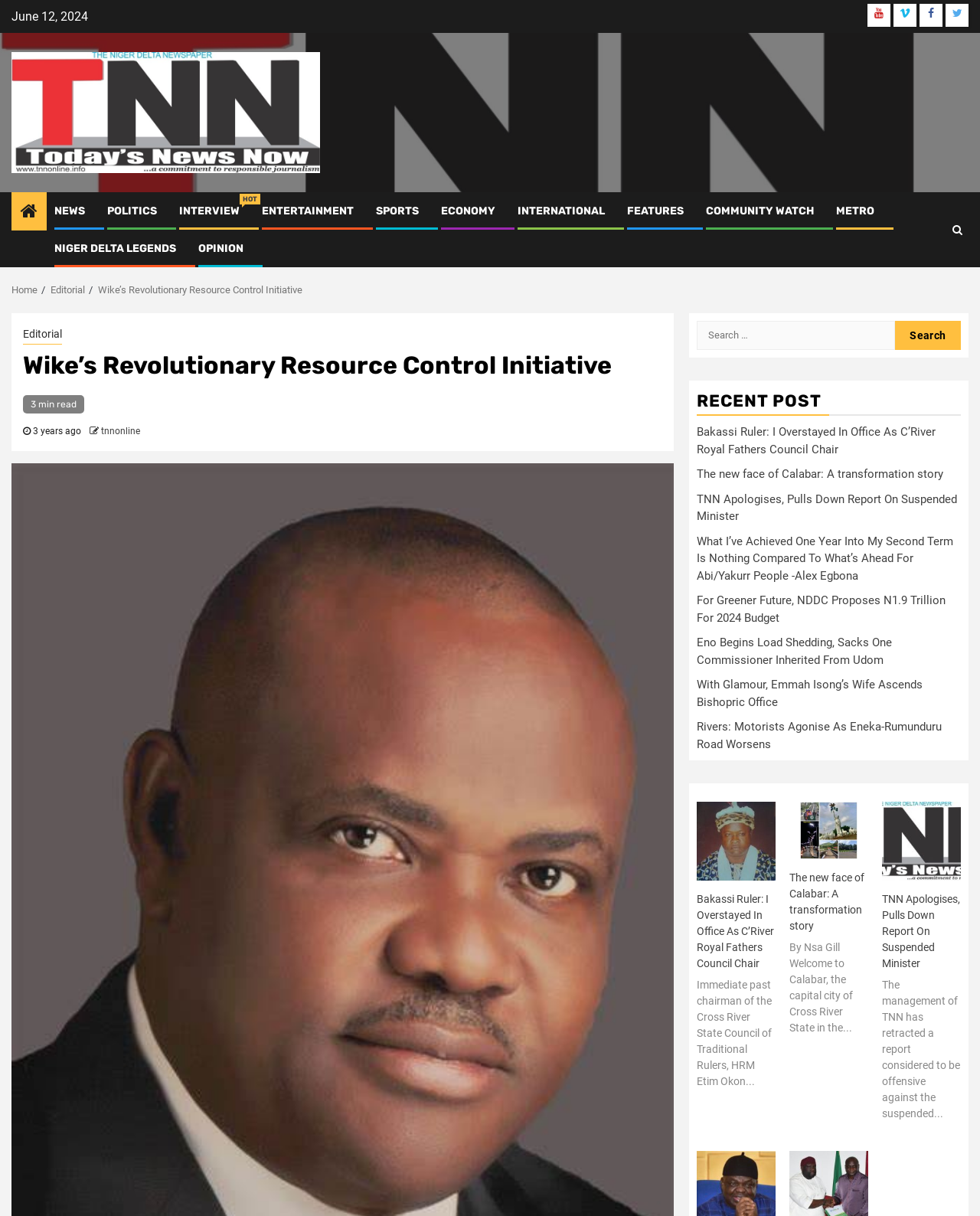Could you please study the image and provide a detailed answer to the question:
What is the name of the newspaper?

The name of the newspaper is displayed as a link at the top of the webpage, and it is also mentioned in the breadcrumbs navigation section.